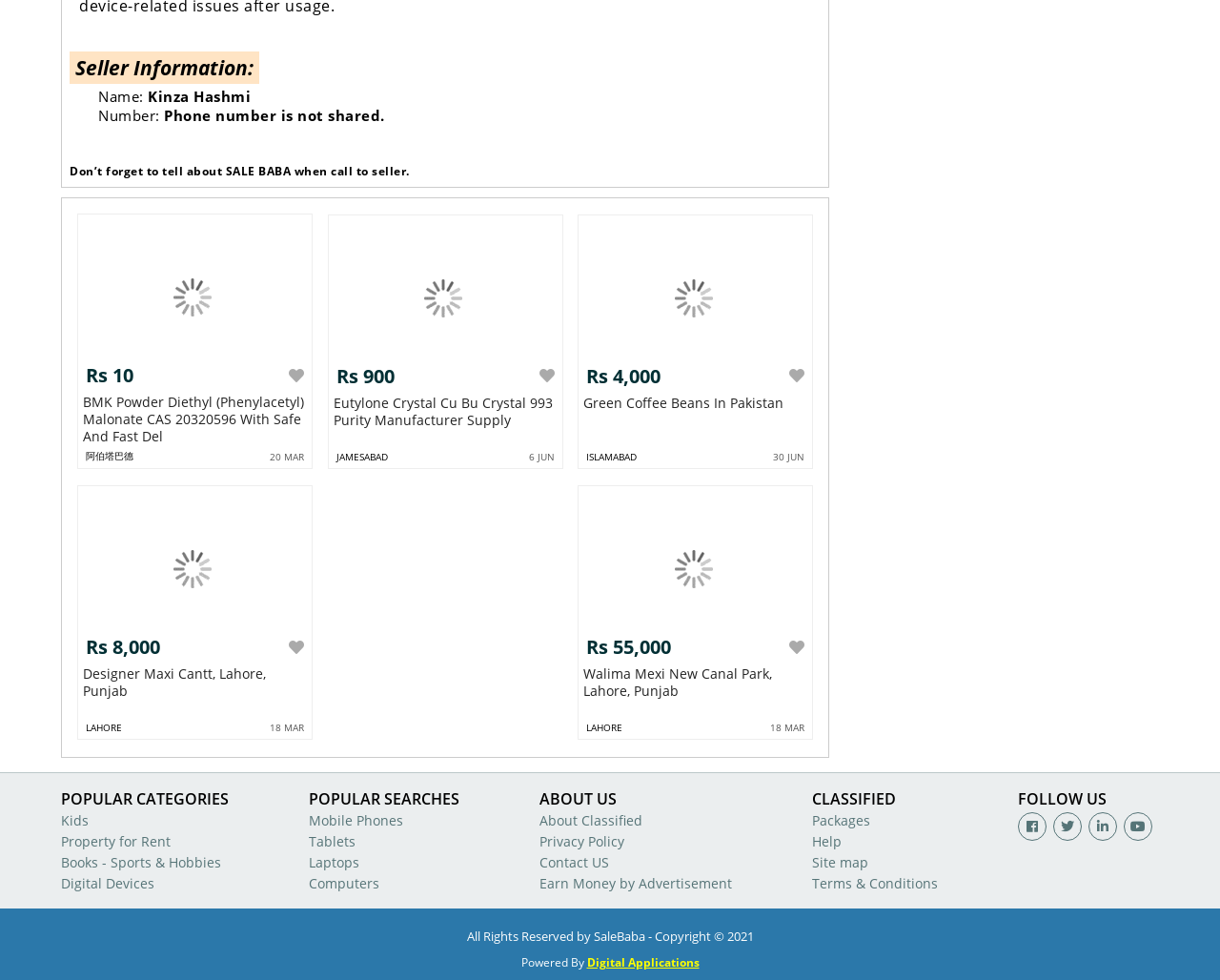Can you pinpoint the bounding box coordinates for the clickable element required for this instruction: "Follow the link to Green Coffee Beans In Pakistan"? The coordinates should be four float numbers between 0 and 1, i.e., [left, top, right, bottom].

[0.478, 0.402, 0.662, 0.42]